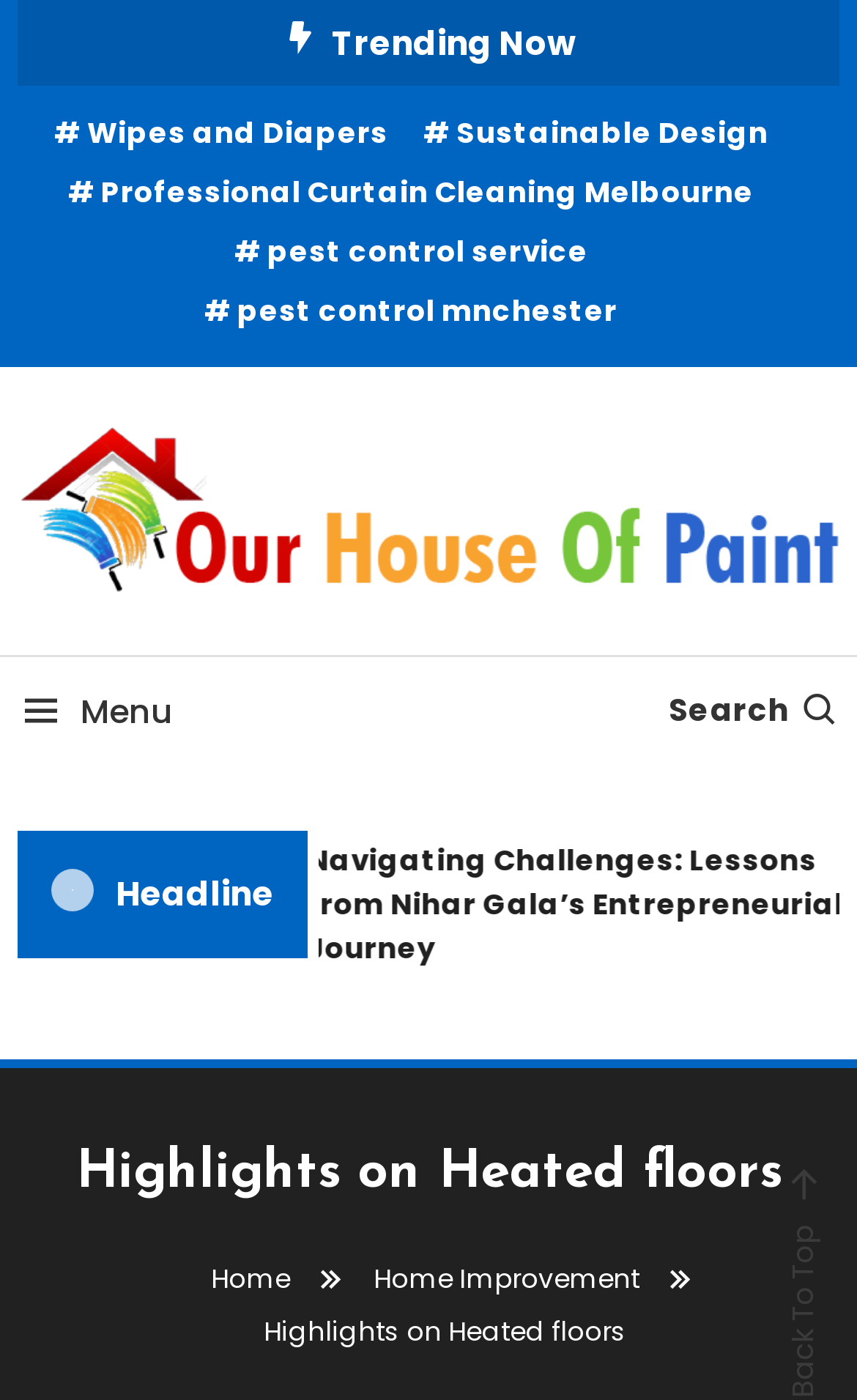Provide an in-depth caption for the elements present on the webpage.

The webpage is about "Highlights on Heated floors" from "Our House Of Paint". At the top, there is a section labeled "Trending Now" with four links underneath, including "#Wipes and Diapers", "#Sustainable Design", "#Professional Curtain Cleaning Melbourne", and "#pest control service". These links are positioned horizontally, with the first one on the left and the last one on the right.

Below the "Trending Now" section, there is a large banner with the title "Our House Of Paint" and an image associated with it. The banner spans almost the entire width of the page. 

On the left side of the page, there is a menu section with links to "Home Information", "Our House Of Paint", and a menu icon. On the right side, there is a search bar with a magnifying glass icon.

The main content of the page starts with a headline, followed by a link to an article titled "Navigating Challenges: Lessons from Nihar Gala’s Entrepreneurial Journey". This article is positioned in the middle of the page.

Below the article, there is a heading "Highlights on Heated floors" and a navigation section with breadcrumbs, showing the path "Home > Home Improvement > Highlights on Heated floors". 

At the very bottom of the page, there is a "Back To Top" button on the right side.